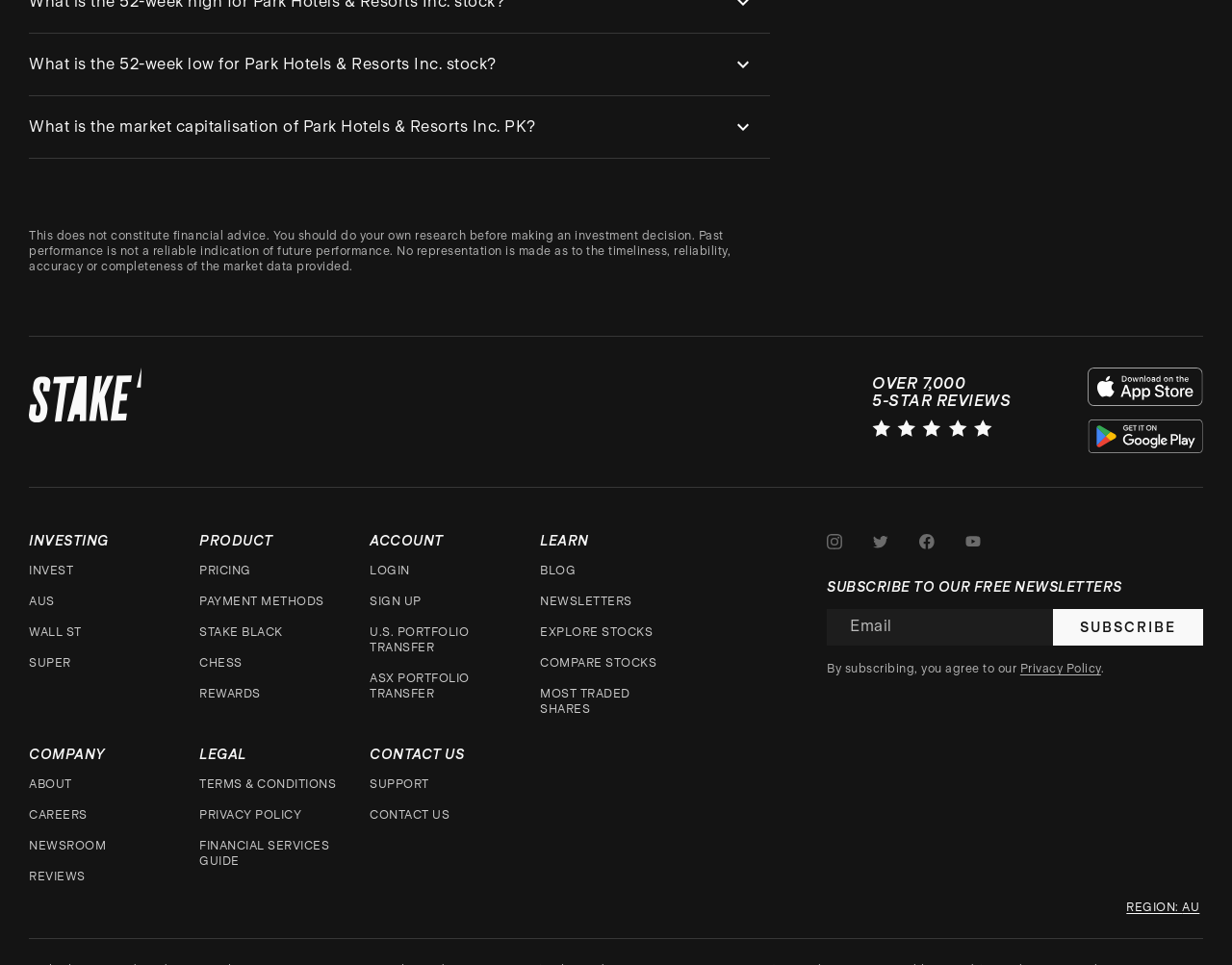Please identify the coordinates of the bounding box that should be clicked to fulfill this instruction: "Enter email address in the textbox".

[0.671, 0.623, 0.855, 0.677]